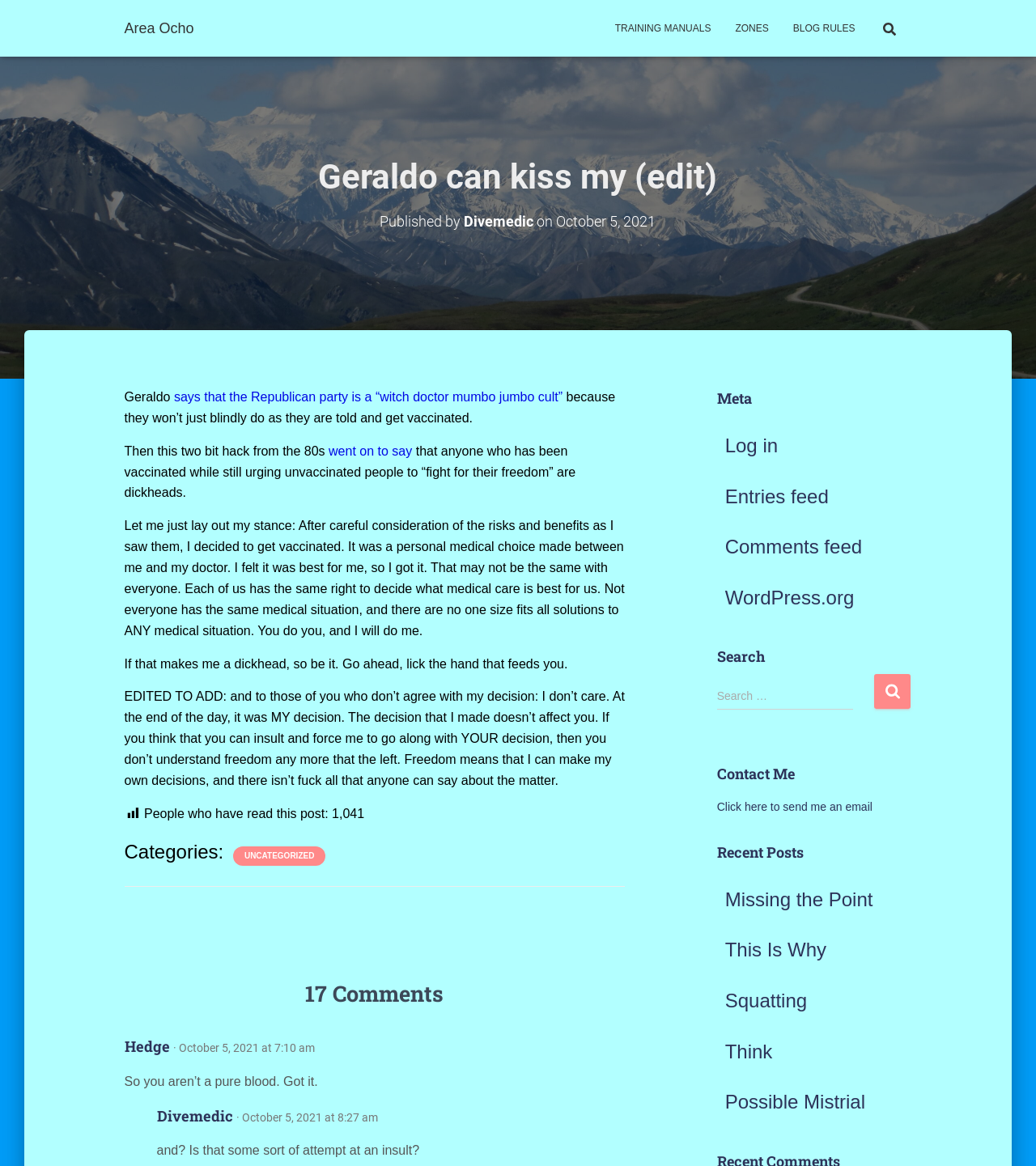Give a one-word or short phrase answer to this question: 
What is the author's stance on vaccination?

Pro-vaccination